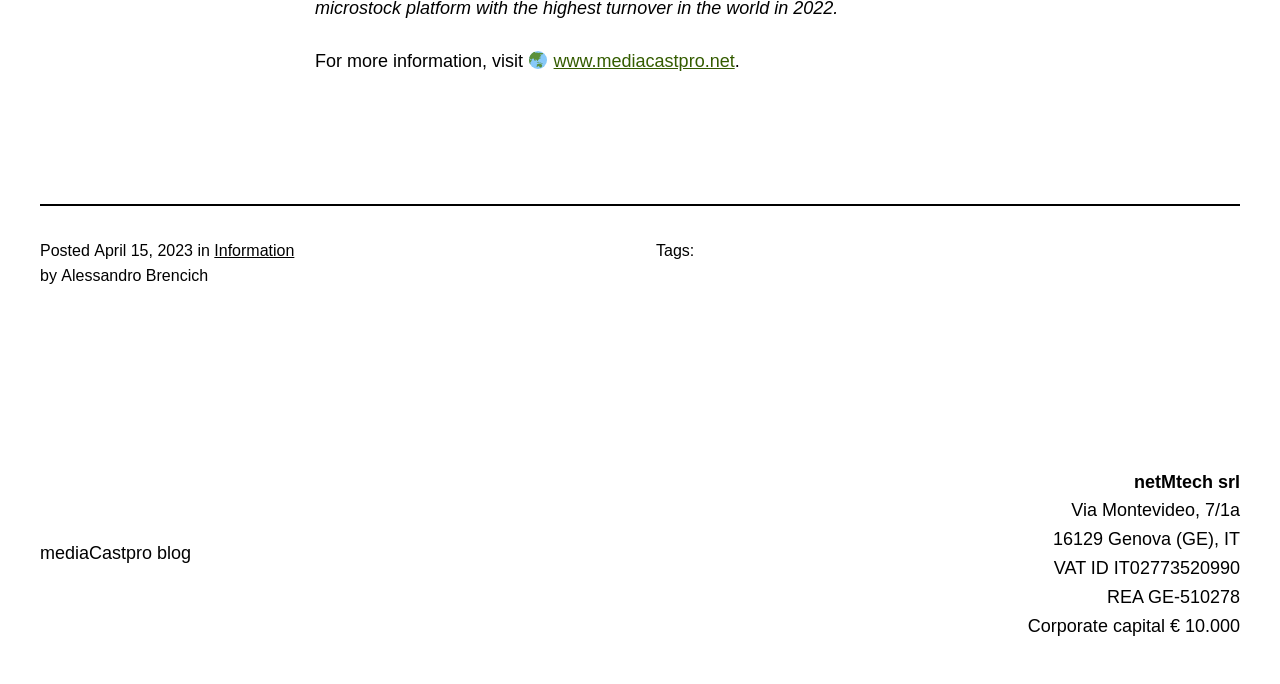Refer to the screenshot and give an in-depth answer to this question: What is the date of the post?

I found the date of the post by looking at the text element with the content 'April 15, 2023' which is a child of the time element.